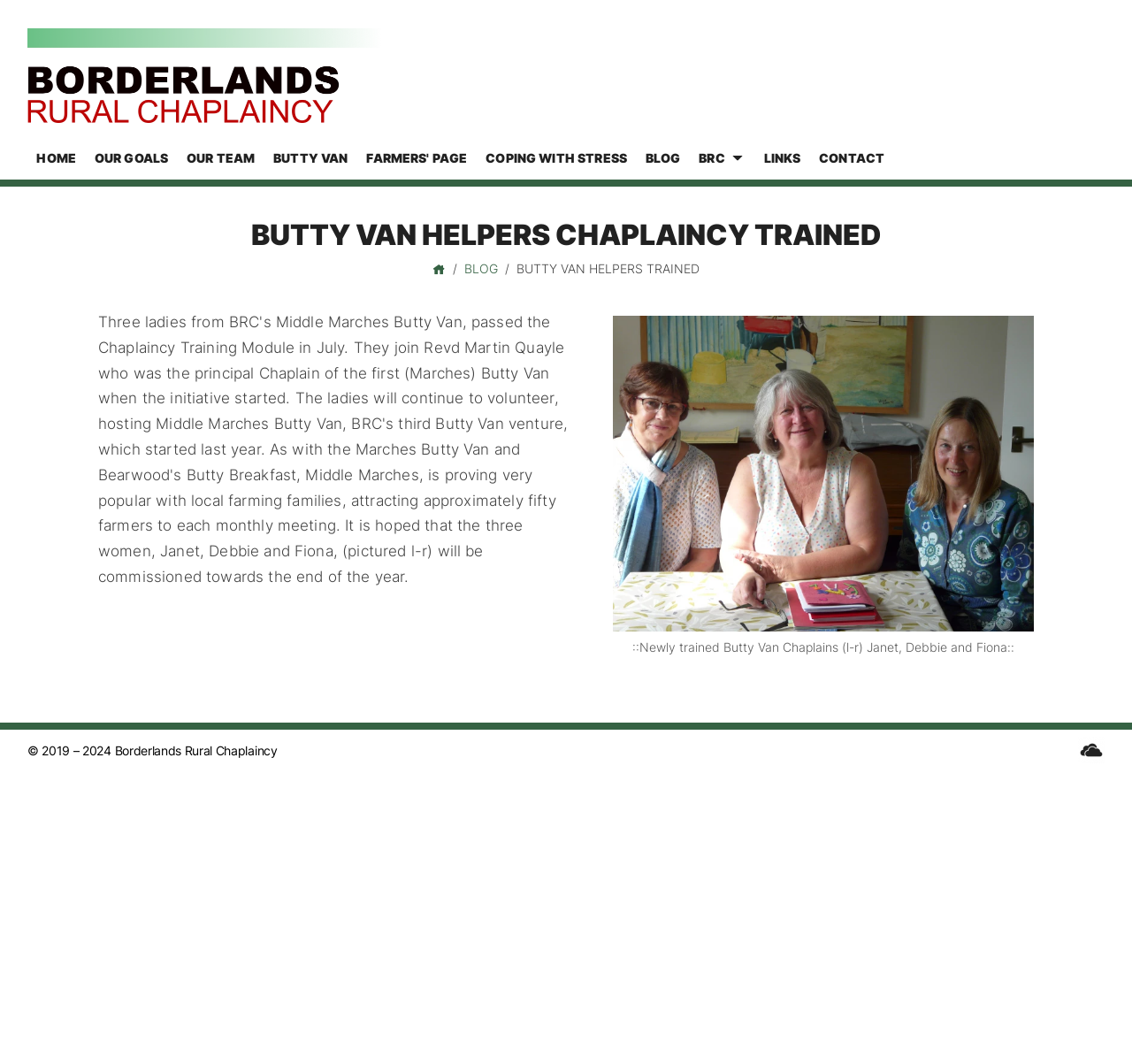Please look at the image and answer the question with a detailed explanation: What is the purpose of the Butty Van Helpers Chaplaincy?

I inferred the answer by looking at the webpage content, which suggests that the Butty Van Helpers Chaplaincy provides pastoral support to farmers, farming families, and agricultural communities.